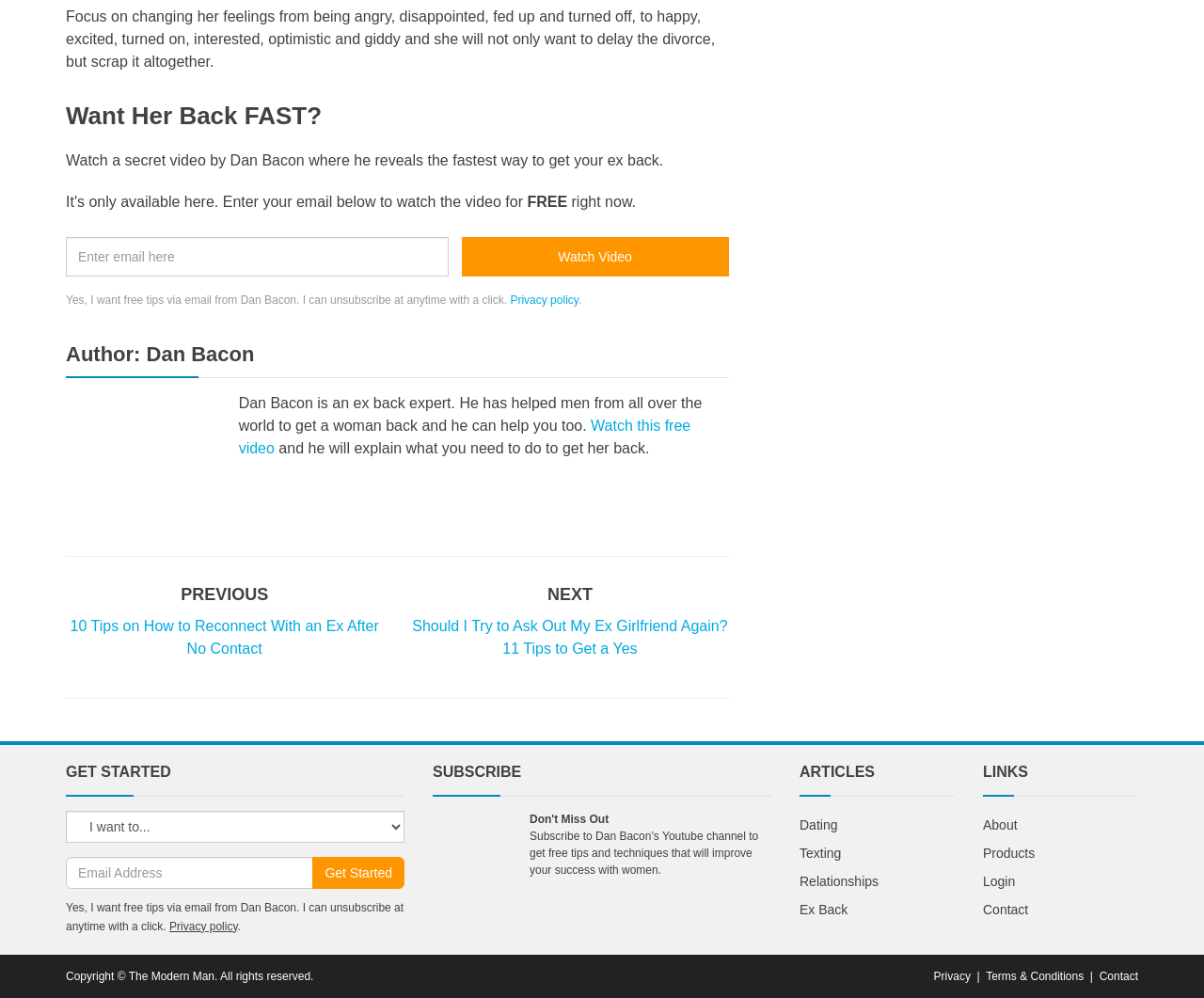Select the bounding box coordinates of the element I need to click to carry out the following instruction: "Subscribe to Dan Bacon's YouTube channel".

[0.359, 0.812, 0.432, 0.855]